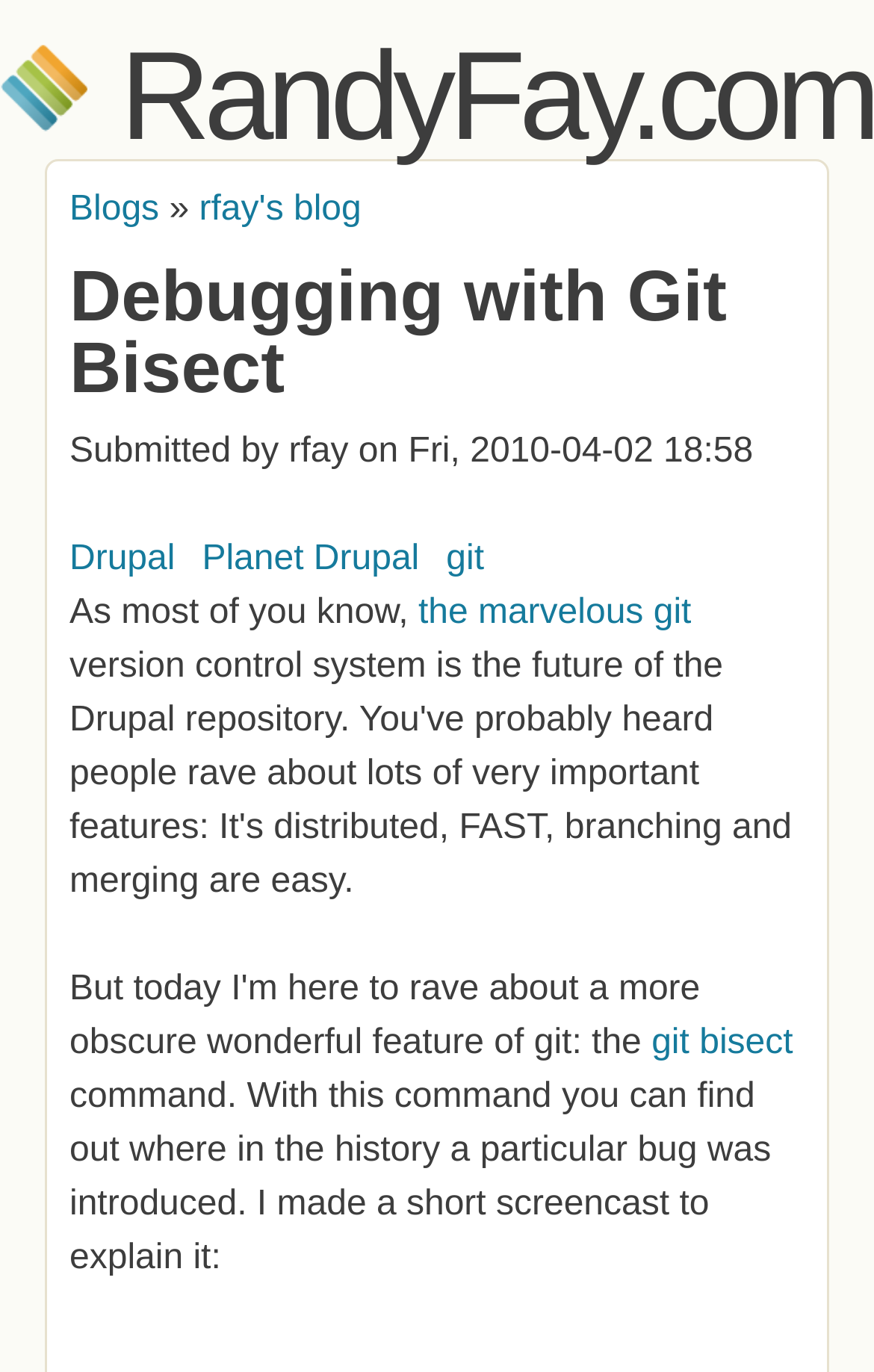Determine the coordinates of the bounding box for the clickable area needed to execute this instruction: "learn more about git bisect command".

[0.745, 0.746, 0.907, 0.774]